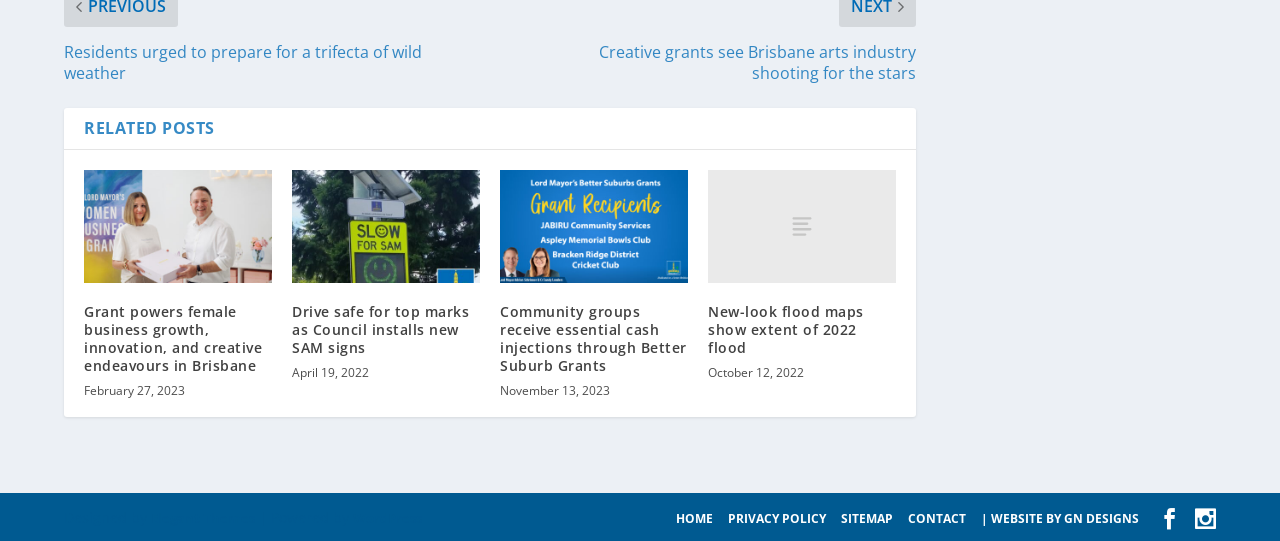Respond with a single word or phrase for the following question: 
What is the date of the post 'Grant powers female business growth, innovation, and creative endeavours in Brisbane'?

February 27, 2023